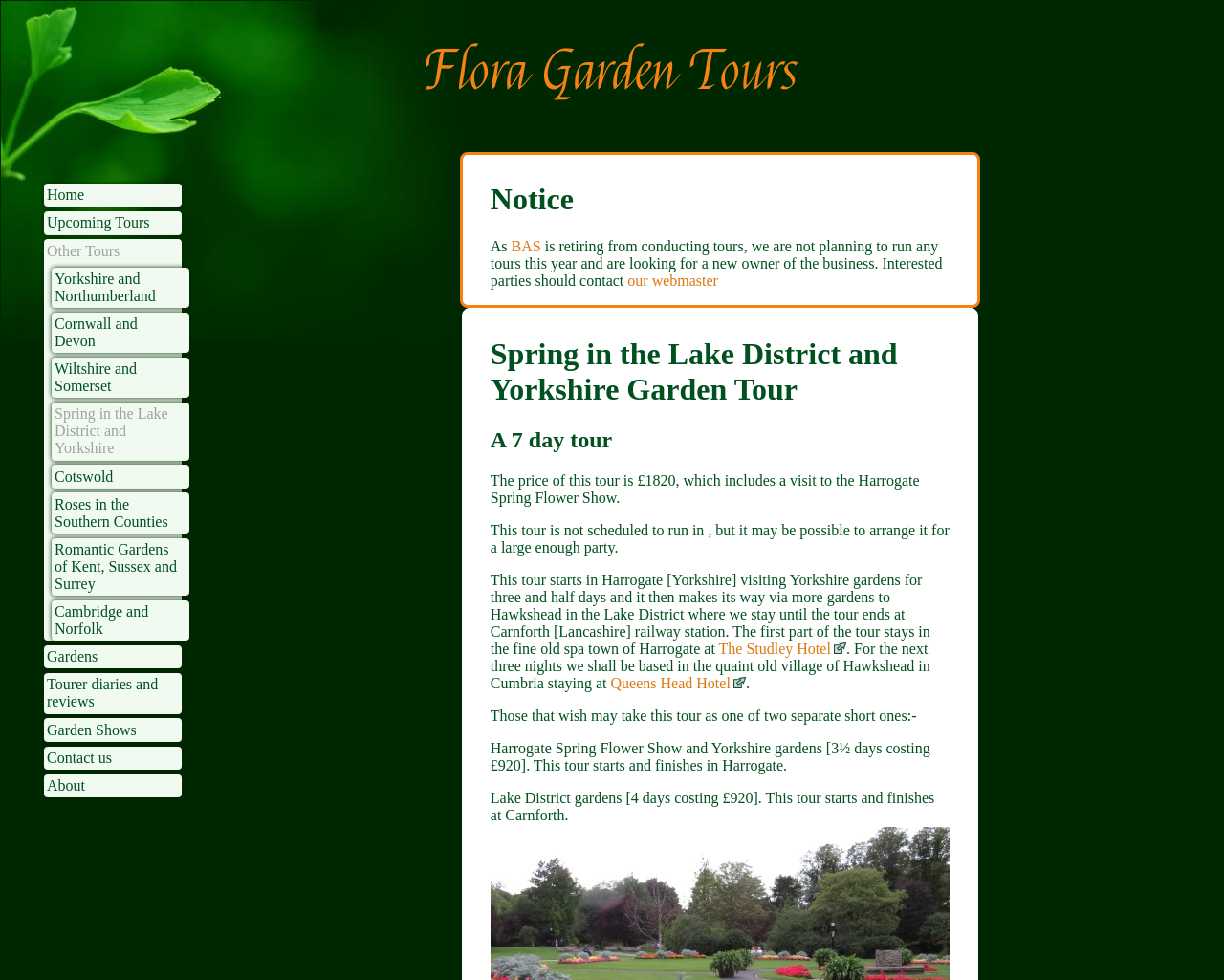Use a single word or phrase to answer the question:
Where does the Spring in the Lake District and Yorkshire Garden Tour start?

Harrogate